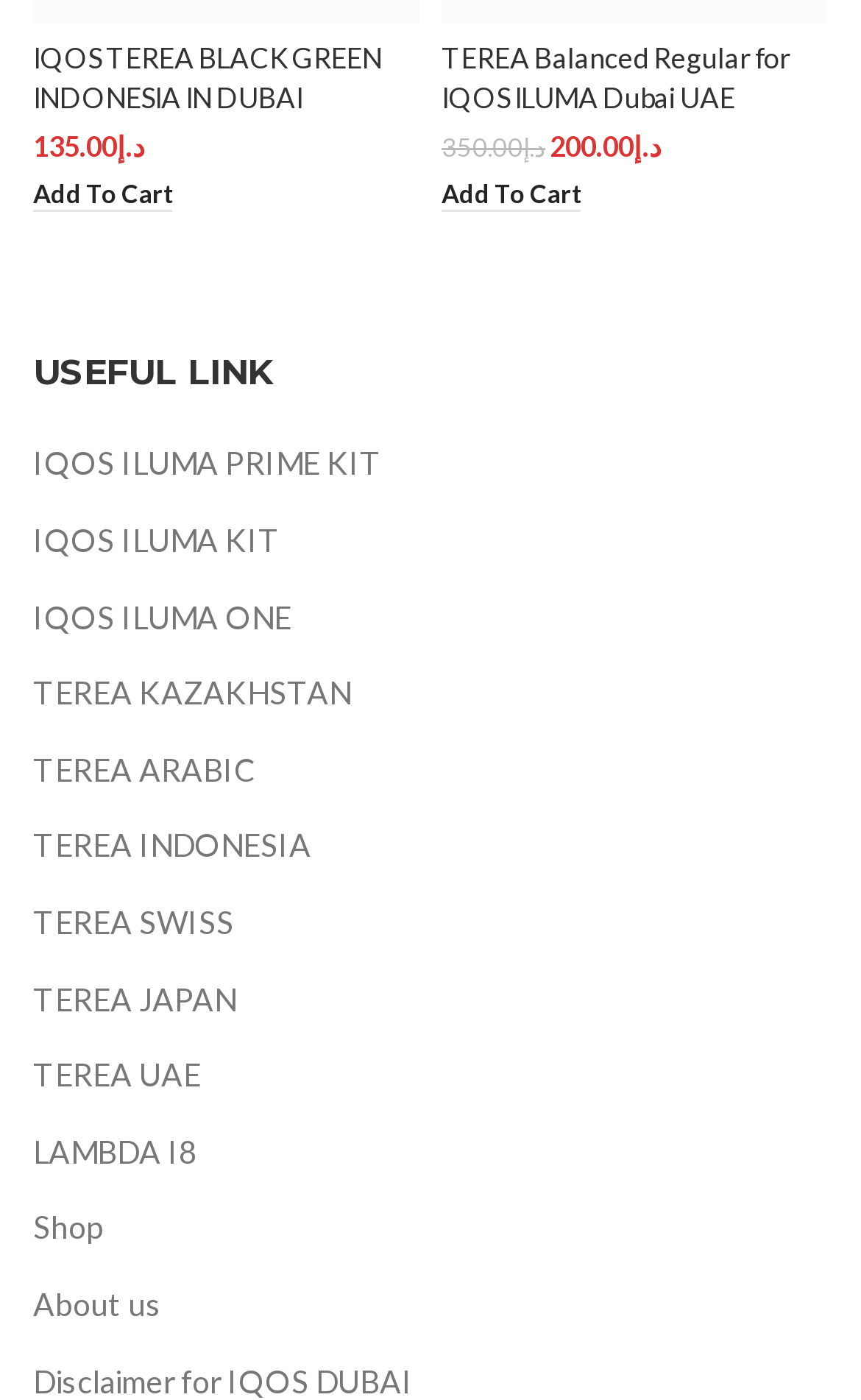Using the webpage screenshot, find the UI element described by Shop. Provide the bounding box coordinates in the format (top-left x, top-left y, bottom-right x, bottom-right y), ensuring all values are floating point numbers between 0 and 1.

[0.038, 0.862, 0.126, 0.893]